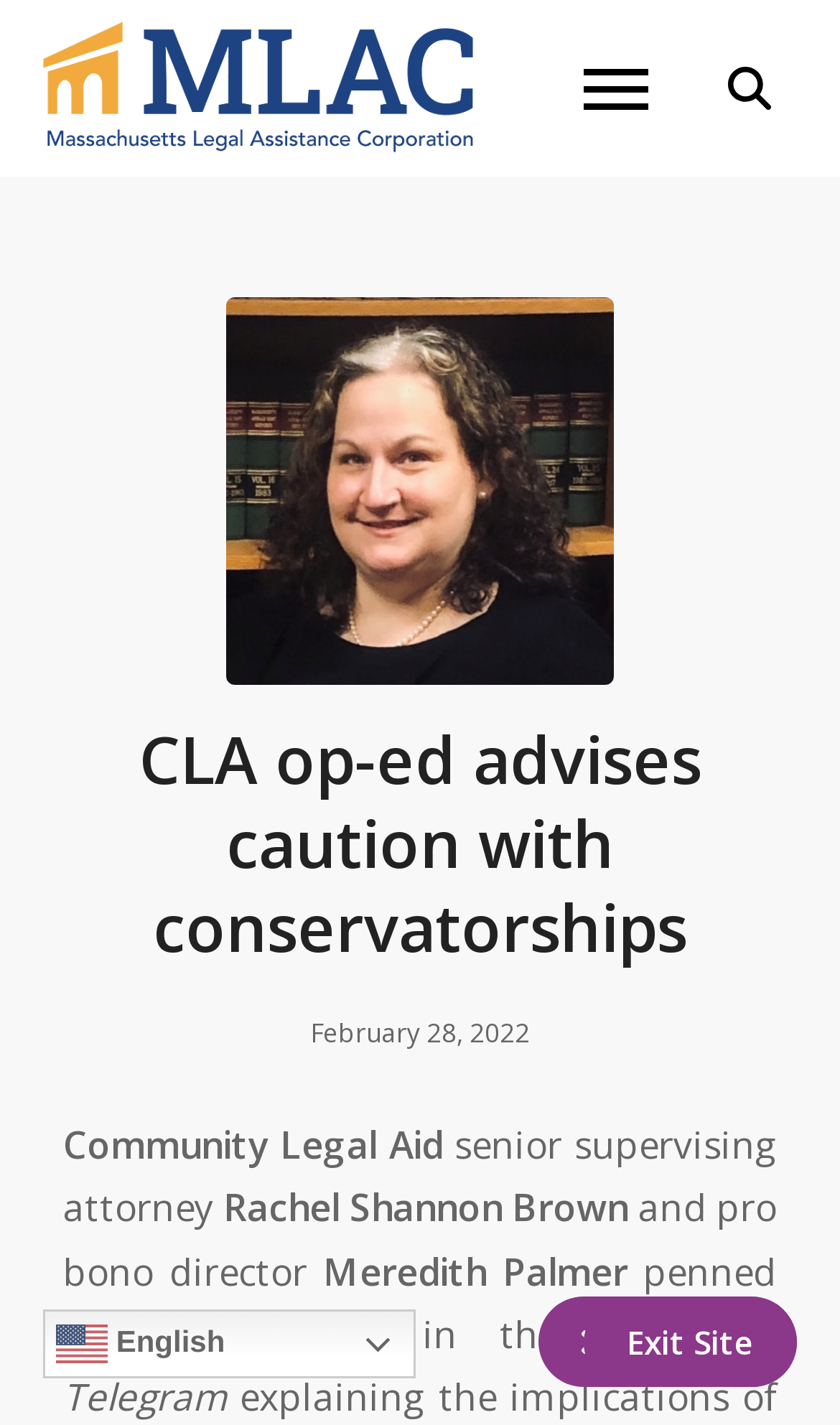Please determine the bounding box coordinates, formatted as (top-left x, top-left y, bottom-right x, bottom-right y), with all values as floating point numbers between 0 and 1. Identify the bounding box of the region described as: Exit Site

[0.695, 0.912, 0.949, 0.973]